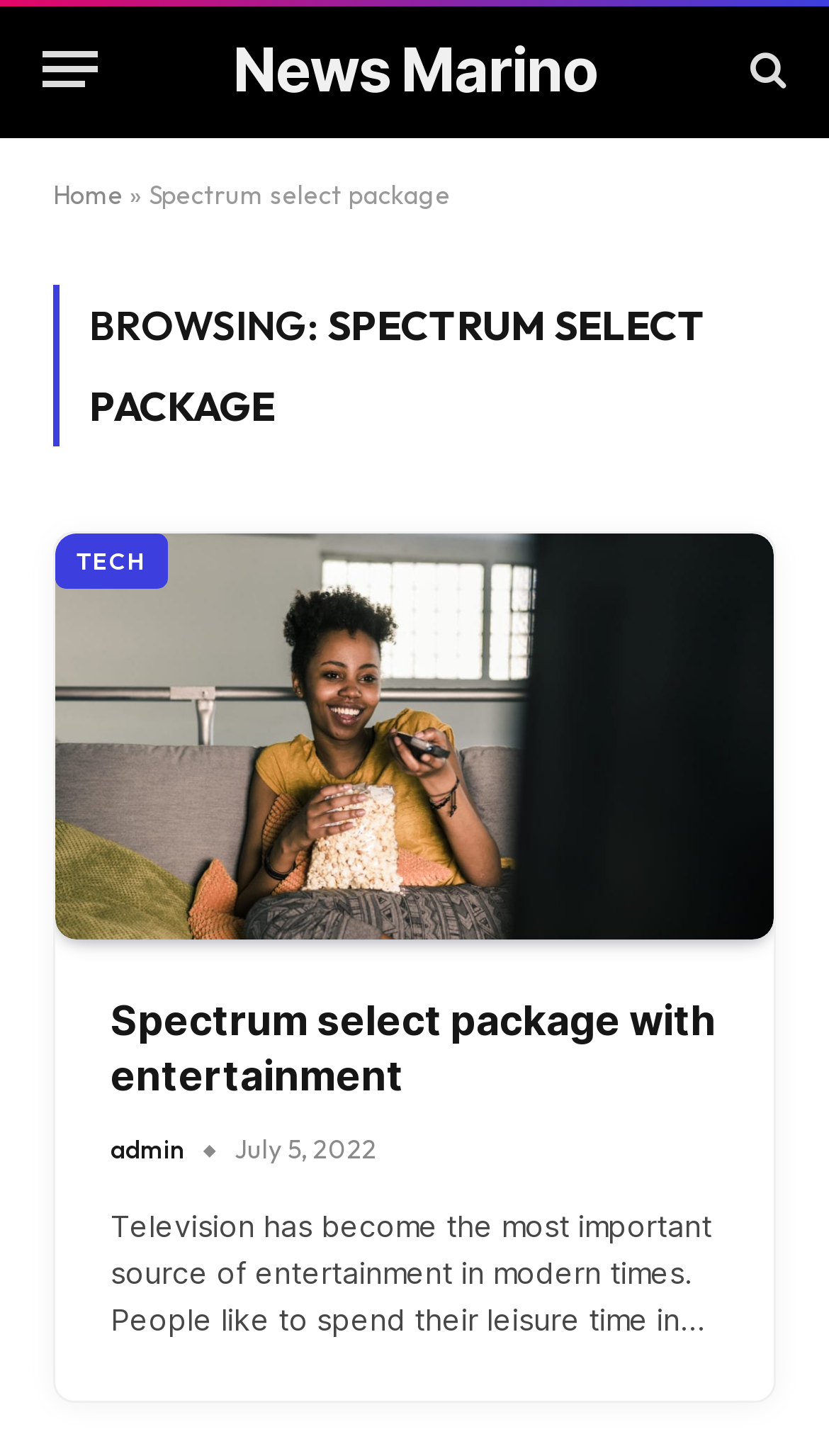Identify the bounding box coordinates of the region I need to click to complete this instruction: "open menu".

None